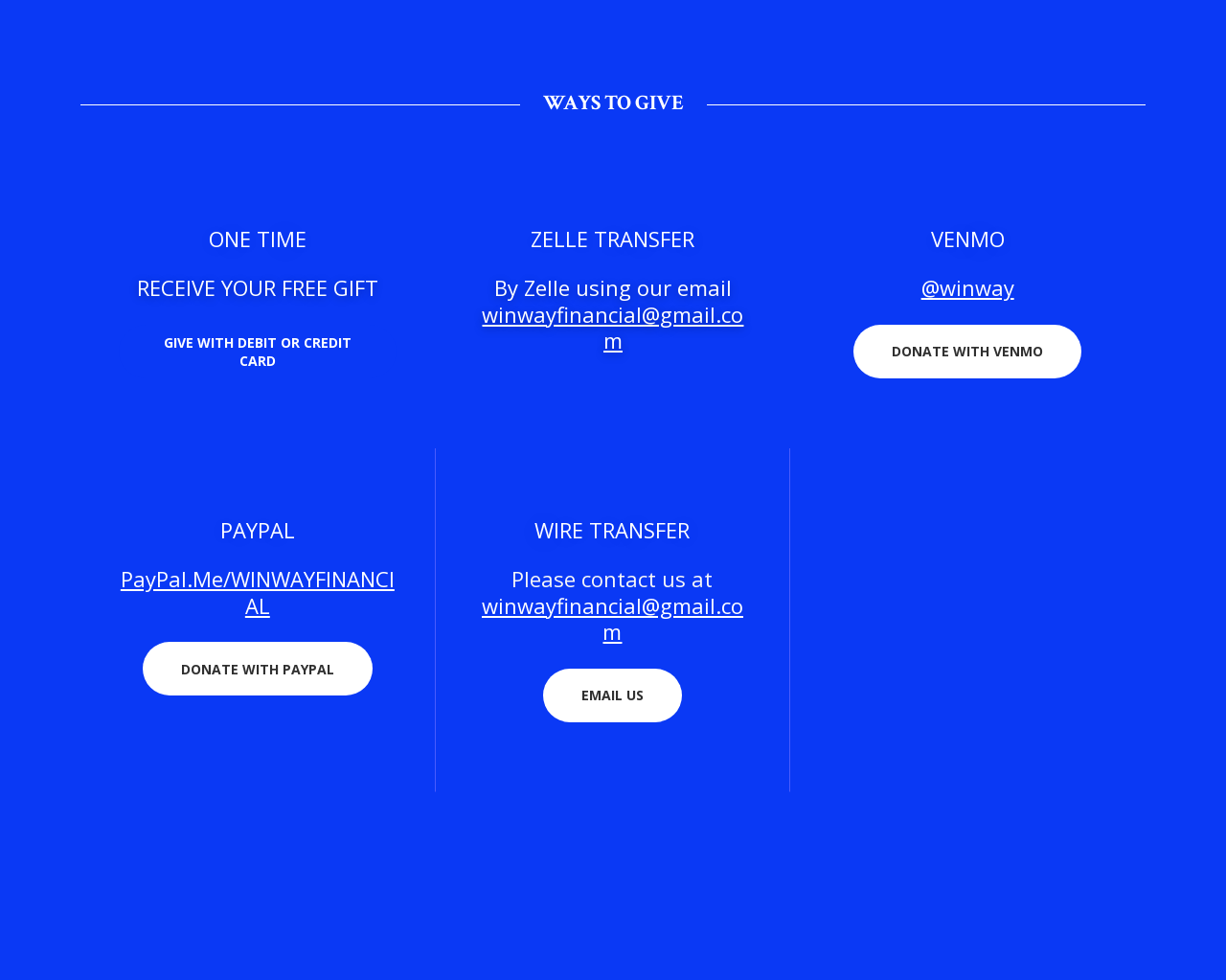What is the email address for wire transfer?
Using the image, respond with a single word or phrase.

winwayfinancial@gmail.com